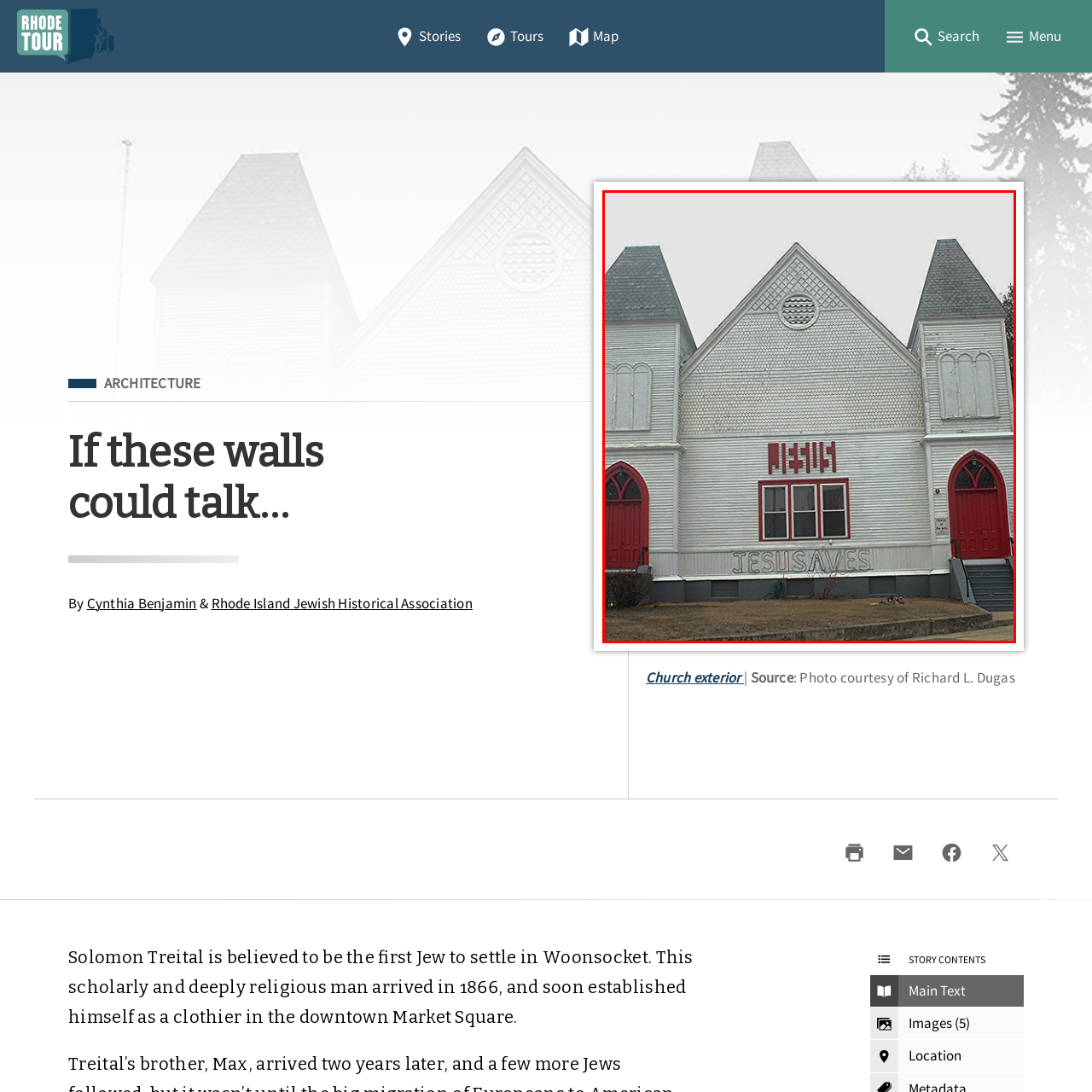Elaborate on the contents of the image marked by the red border.

This image features a striking church exterior characterized by its unique architectural design. The building showcases a predominantly white façade adorned with red accents, particularly on the doors and certain architectural features. Prominently displayed at the center of the front wall is the word "JESUS" in bold, stylized lettering, emphasizing its religious significance. Below this, the inscription "JESUS SAVES" is carved into the wall, further highlighting the church's Christian message. The structure's symmetrical design includes pointed roofs and large, arched windows that add to its charming aesthetic. This church stands as a testament to its historical and cultural importance within the community it serves.